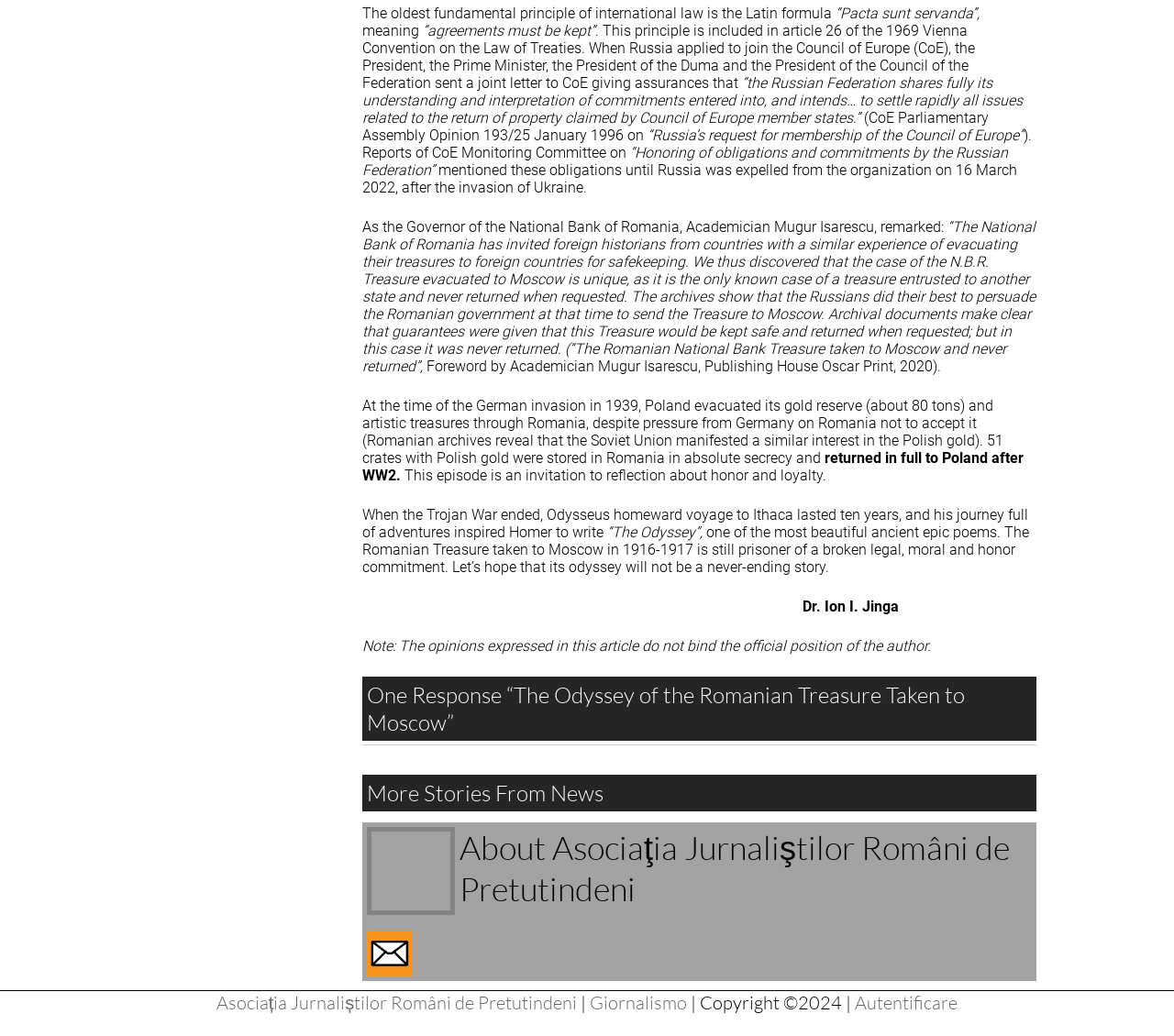Determine the bounding box coordinates of the UI element that matches the following description: "Giornalismo". The coordinates should be four float numbers between 0 and 1 in the format [left, top, right, bottom].

[0.503, 0.957, 0.585, 0.979]